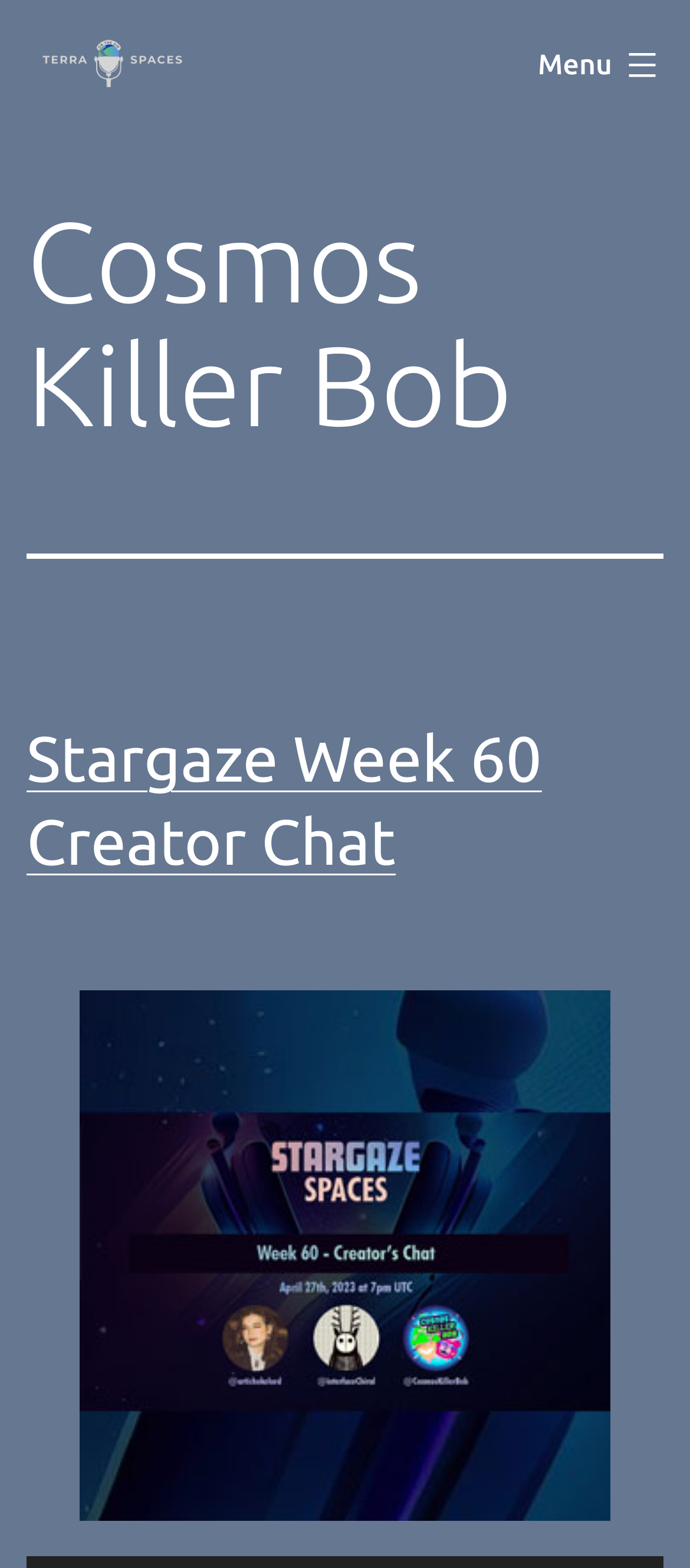Is there an image below the heading 'Stargaze Week 60 Creator Chat'?
Based on the image, answer the question with a single word or brief phrase.

Yes